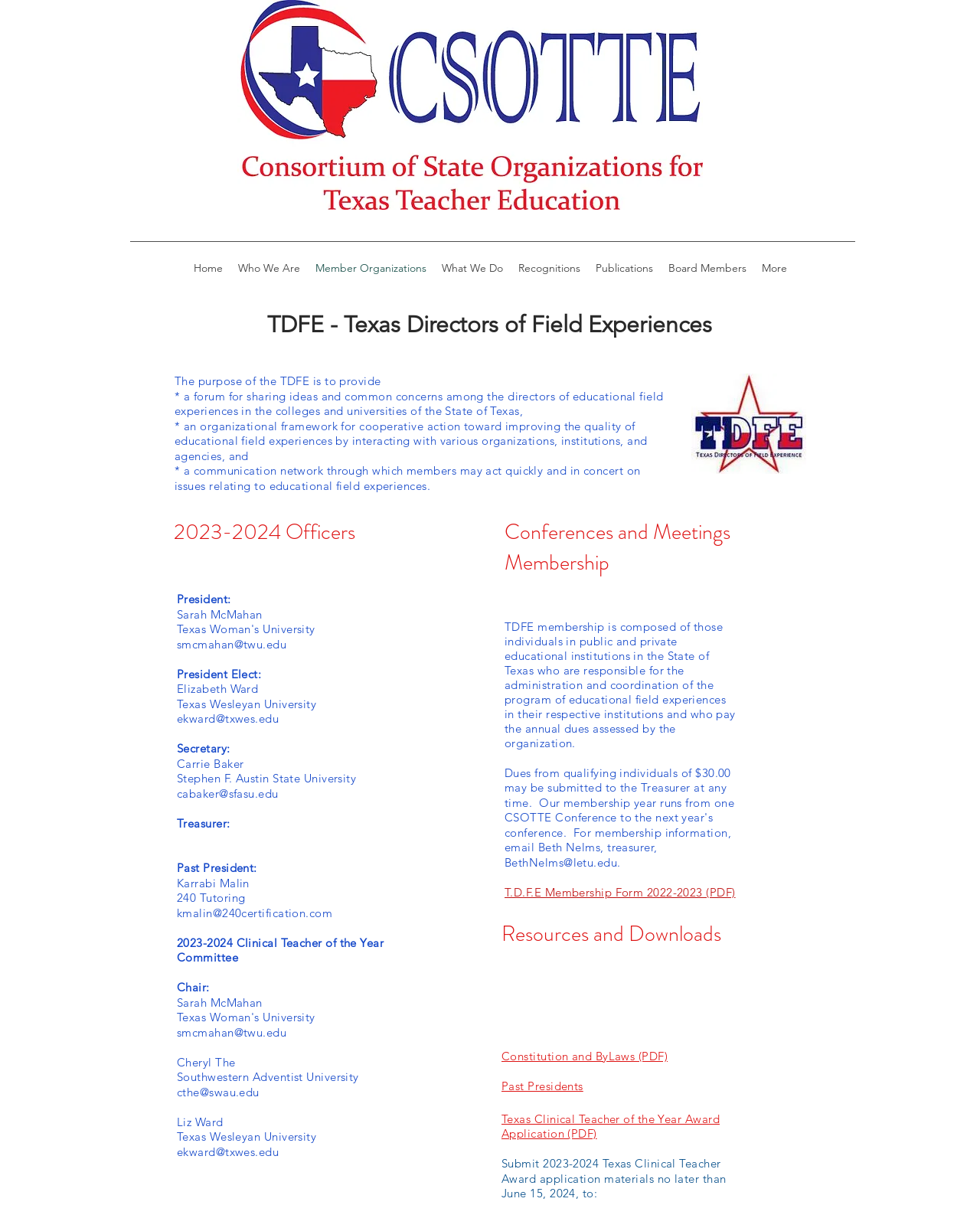Respond to the question with just a single word or phrase: 
What is the name of the university associated with Elizabeth Ward?

Texas Wesleyan University